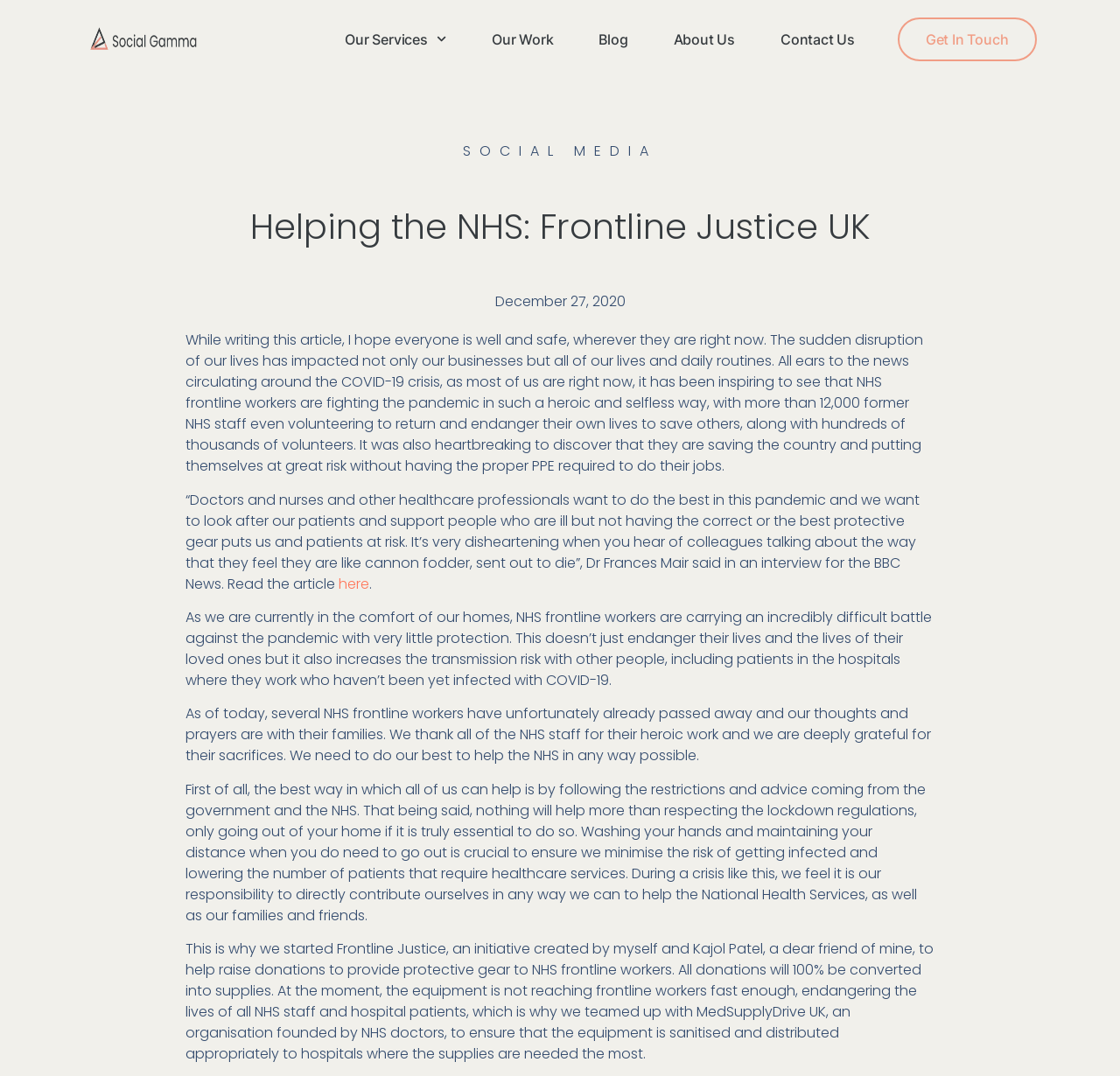Find the bounding box coordinates of the clickable area that will achieve the following instruction: "Click the 'here' link".

[0.302, 0.533, 0.33, 0.552]